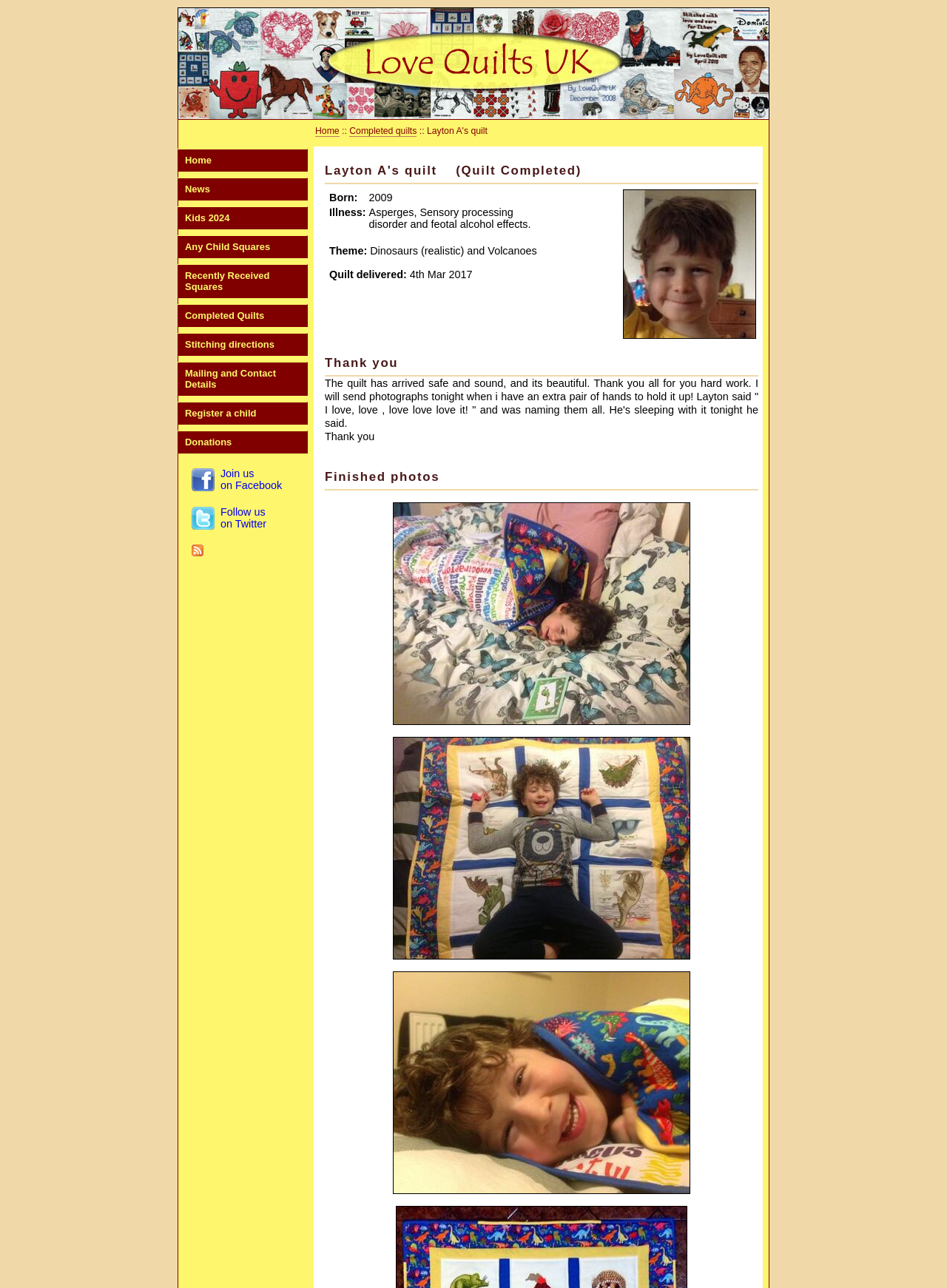What is the reaction of Layton A to the quilt?
Answer the question with just one word or phrase using the image.

He loves it